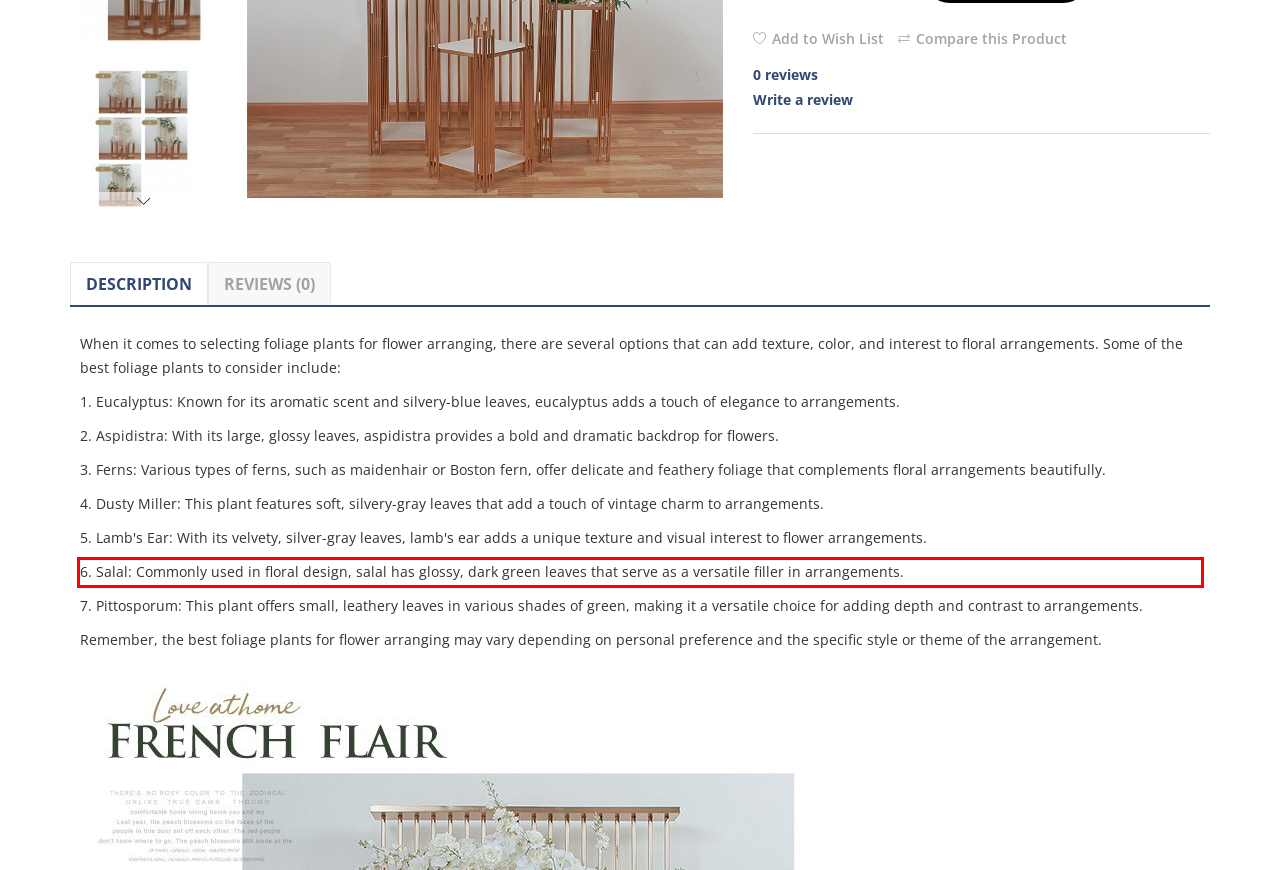Please examine the webpage screenshot containing a red bounding box and use OCR to recognize and output the text inside the red bounding box.

6. Salal: Commonly used in floral design, salal has glossy, dark green leaves that serve as a versatile filler in arrangements.